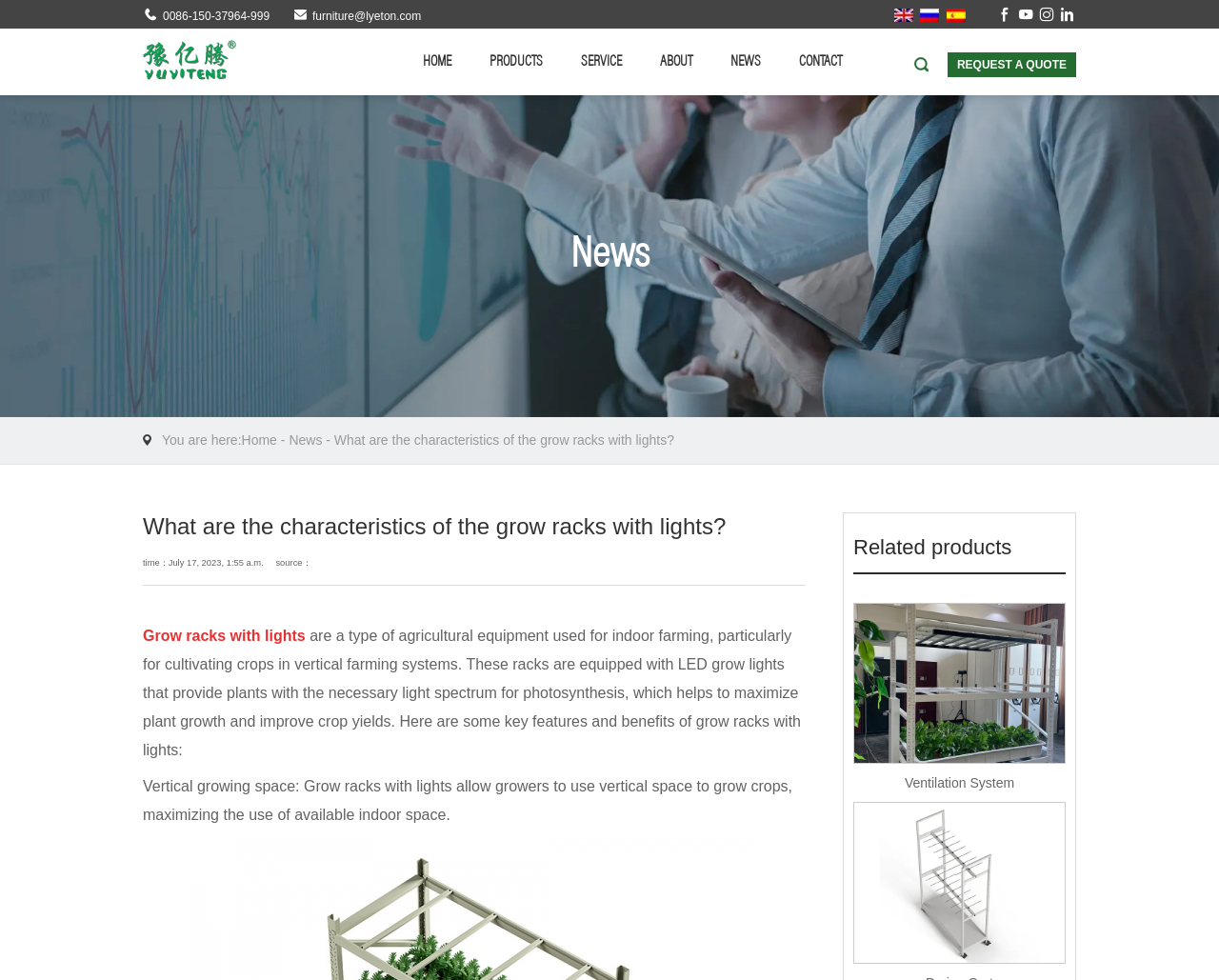Please find and report the bounding box coordinates of the element to click in order to perform the following action: "Click the language switcher to English". The coordinates should be expressed as four float numbers between 0 and 1, in the format [left, top, right, bottom].

[0.733, 0.007, 0.749, 0.022]